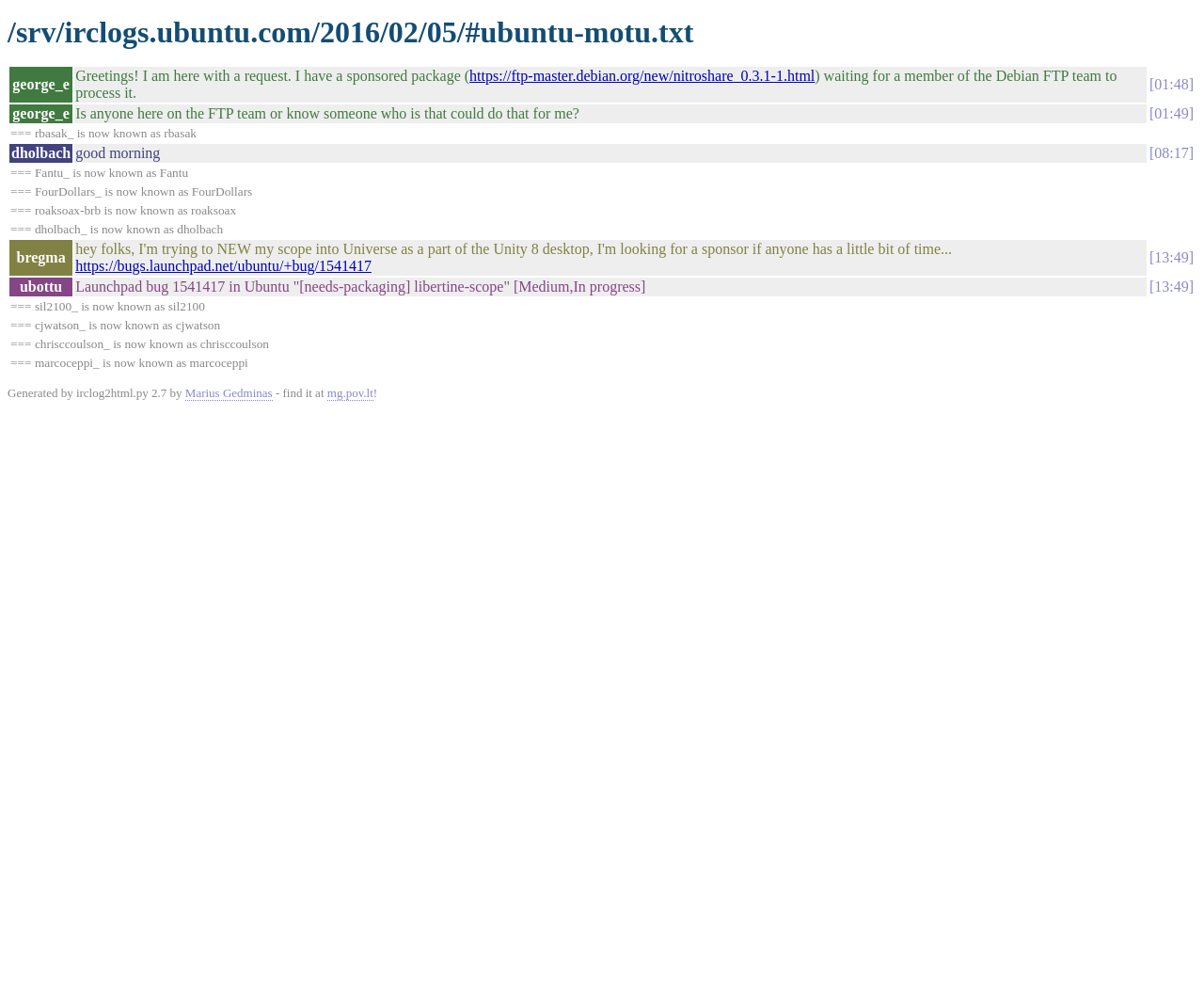Determine the bounding box coordinates of the section to be clicked to follow the instruction: "View the bug report on Launchpad". The coordinates should be given as four float numbers between 0 and 1, formatted as [left, top, right, bottom].

[0.063, 0.257, 0.309, 0.273]